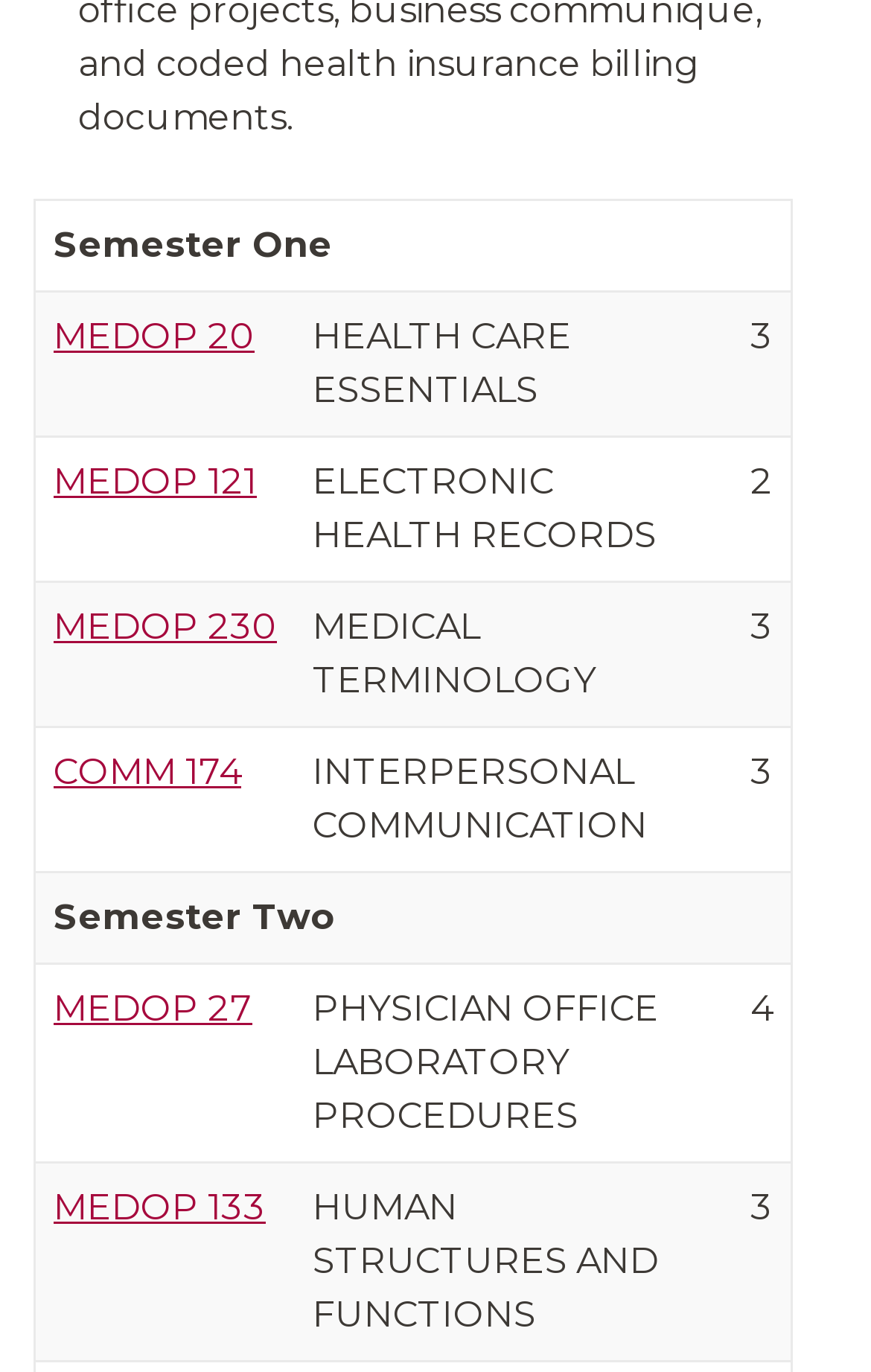How many rows are there in the table?
Using the visual information from the image, give a one-word or short-phrase answer.

9